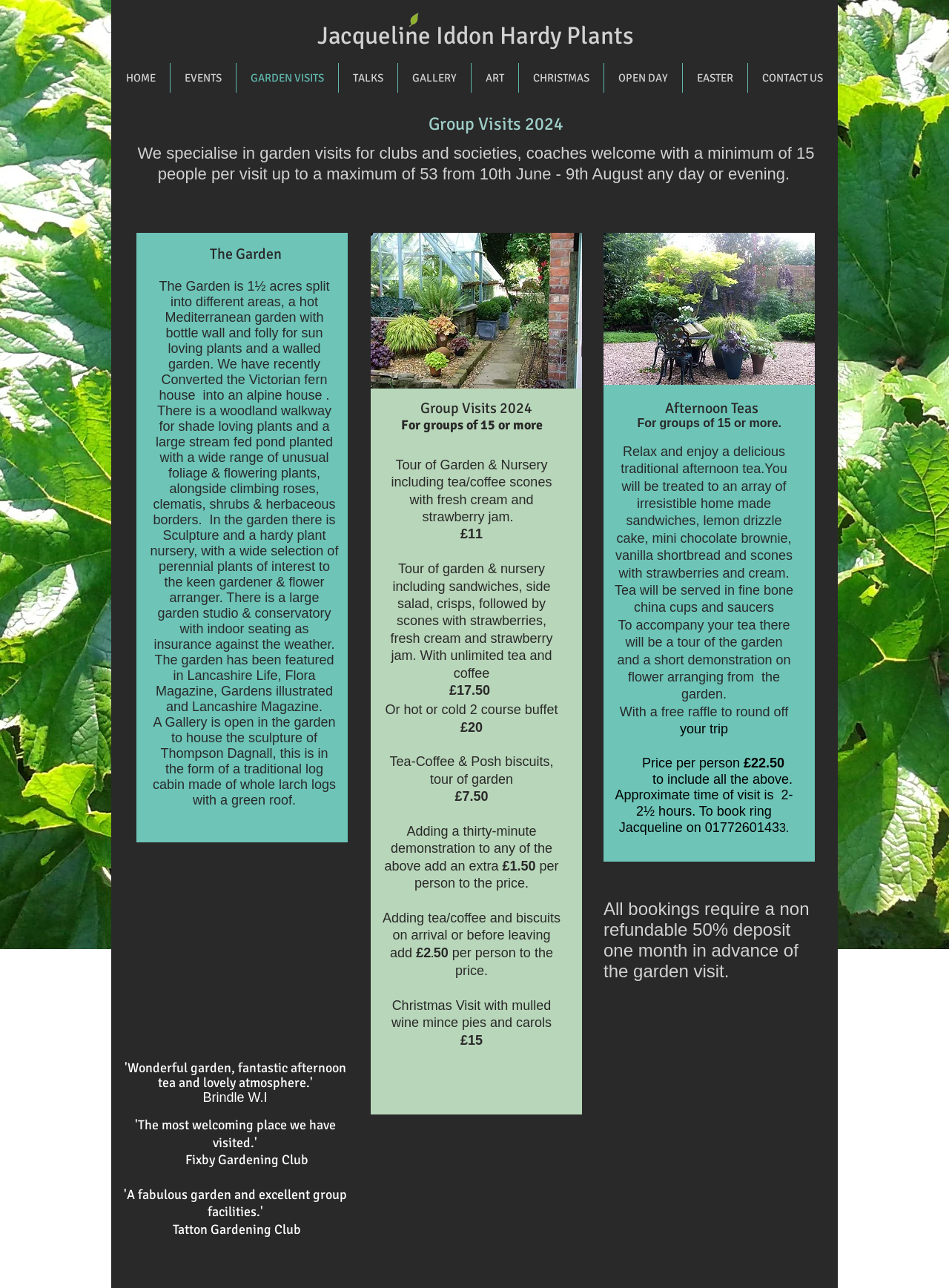Please provide the bounding box coordinates for the element that needs to be clicked to perform the instruction: "View GARDEN VISITS". The coordinates must consist of four float numbers between 0 and 1, formatted as [left, top, right, bottom].

[0.249, 0.049, 0.356, 0.072]